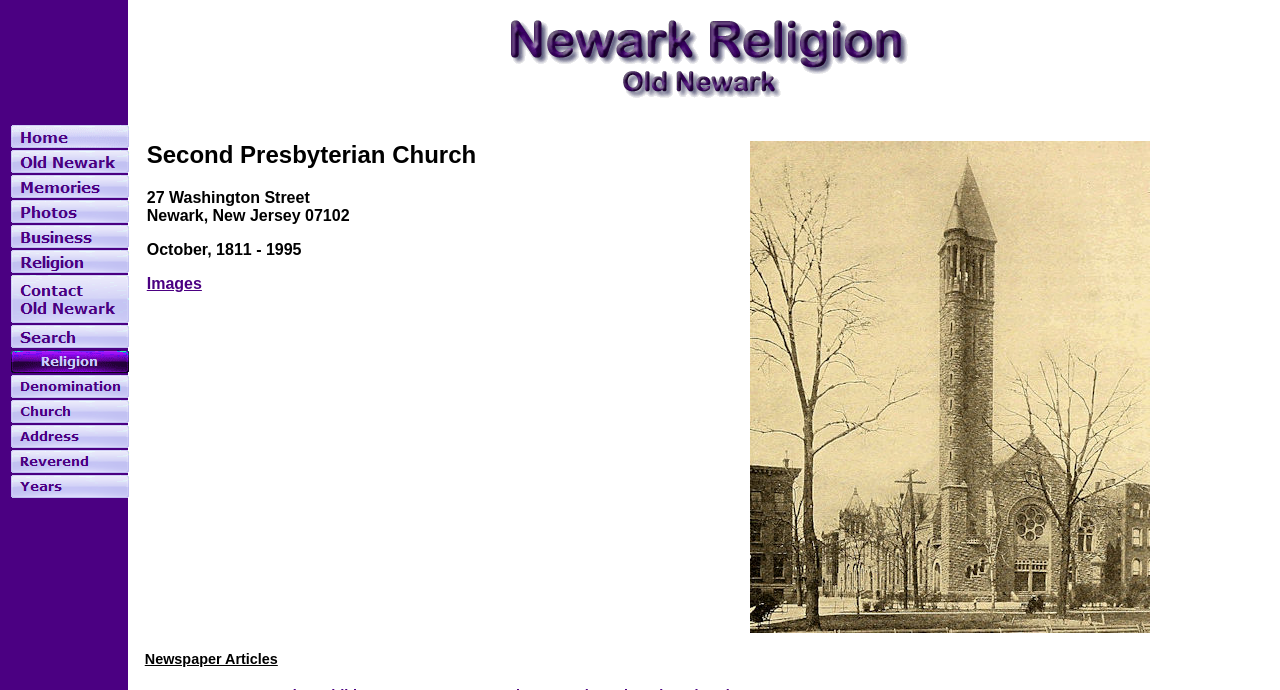Using the information in the image, could you please answer the following question in detail:
What type of content is displayed on the webpage?

The webpage appears to display information about the Second Presbyterian Church, including its address, history, and possibly other relevant details, along with images that may be related to the church or its activities.